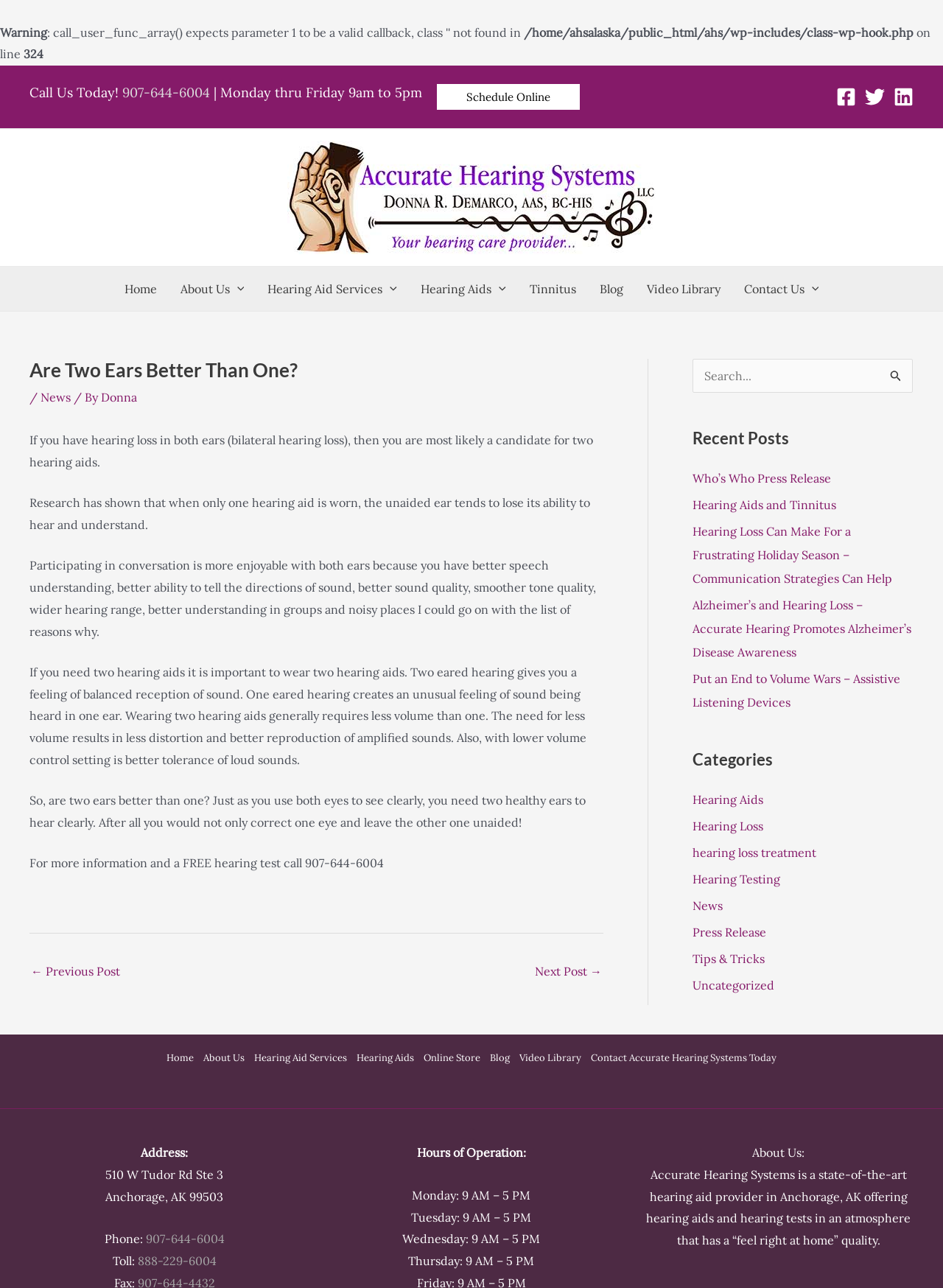Specify the bounding box coordinates of the area to click in order to execute this command: 'Schedule online'. The coordinates should consist of four float numbers ranging from 0 to 1, and should be formatted as [left, top, right, bottom].

[0.463, 0.065, 0.615, 0.085]